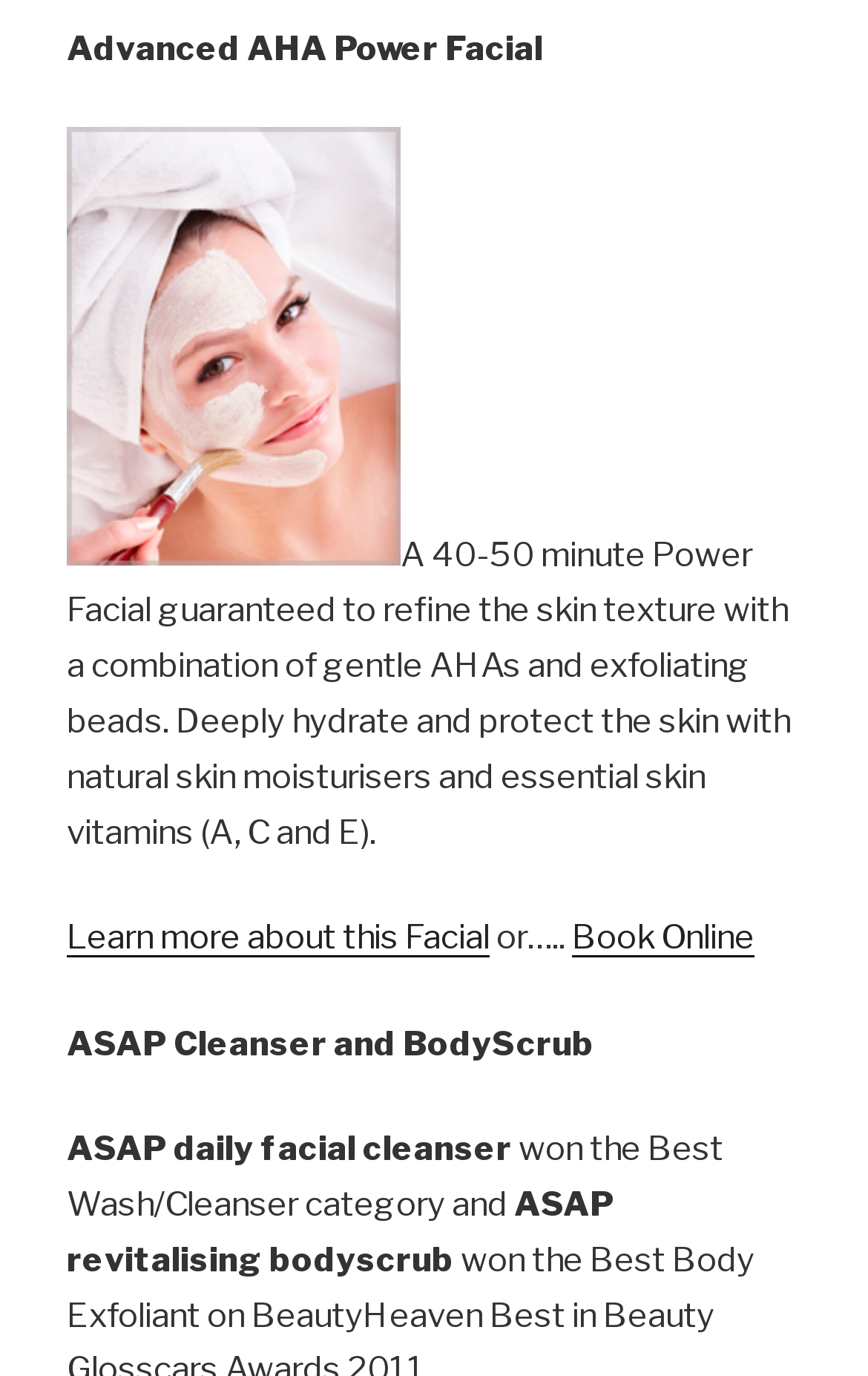Using the information shown in the image, answer the question with as much detail as possible: How many products are mentioned on this webpage?

There are three products mentioned on this webpage: ASAP Cleanser and BodyScrub, ASAP daily facial cleanser, and ASAP revitalising bodyscrub. These products are mentioned in separate StaticText elements.